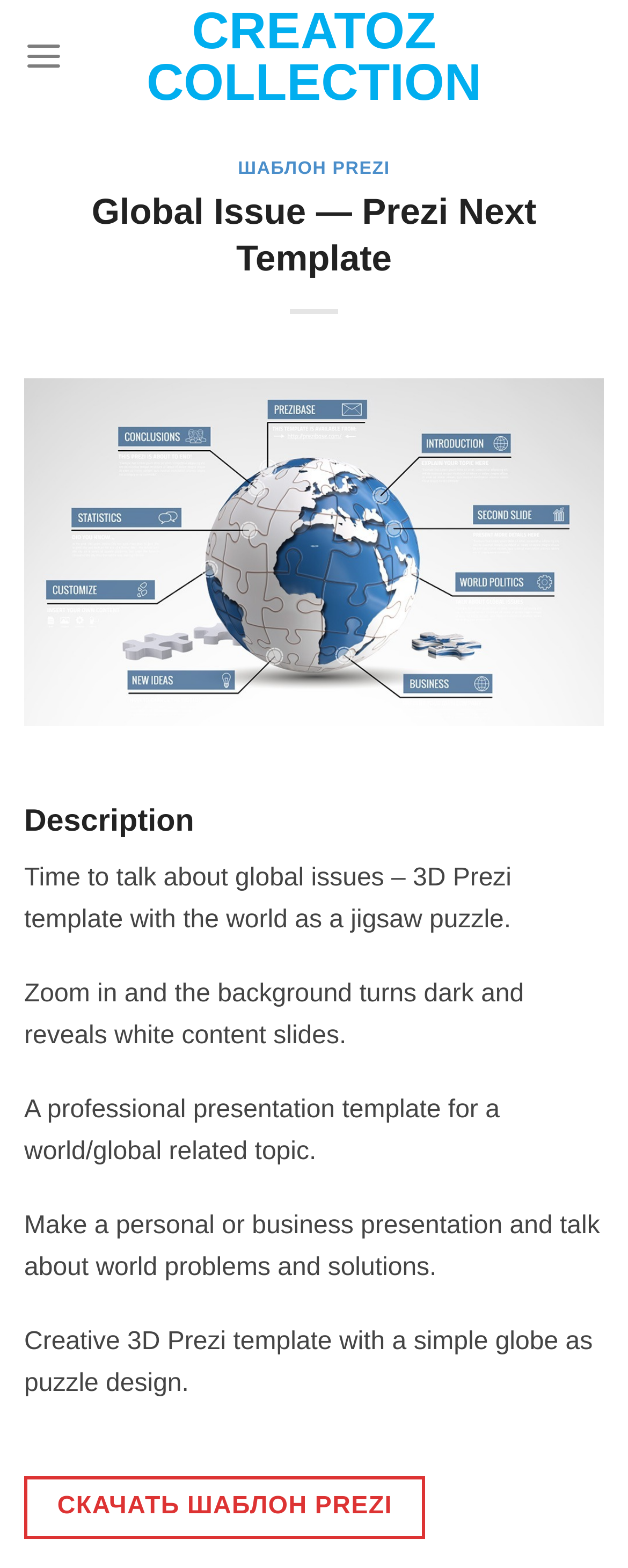Is the menu expanded?
Look at the image and provide a short answer using one word or a phrase.

No